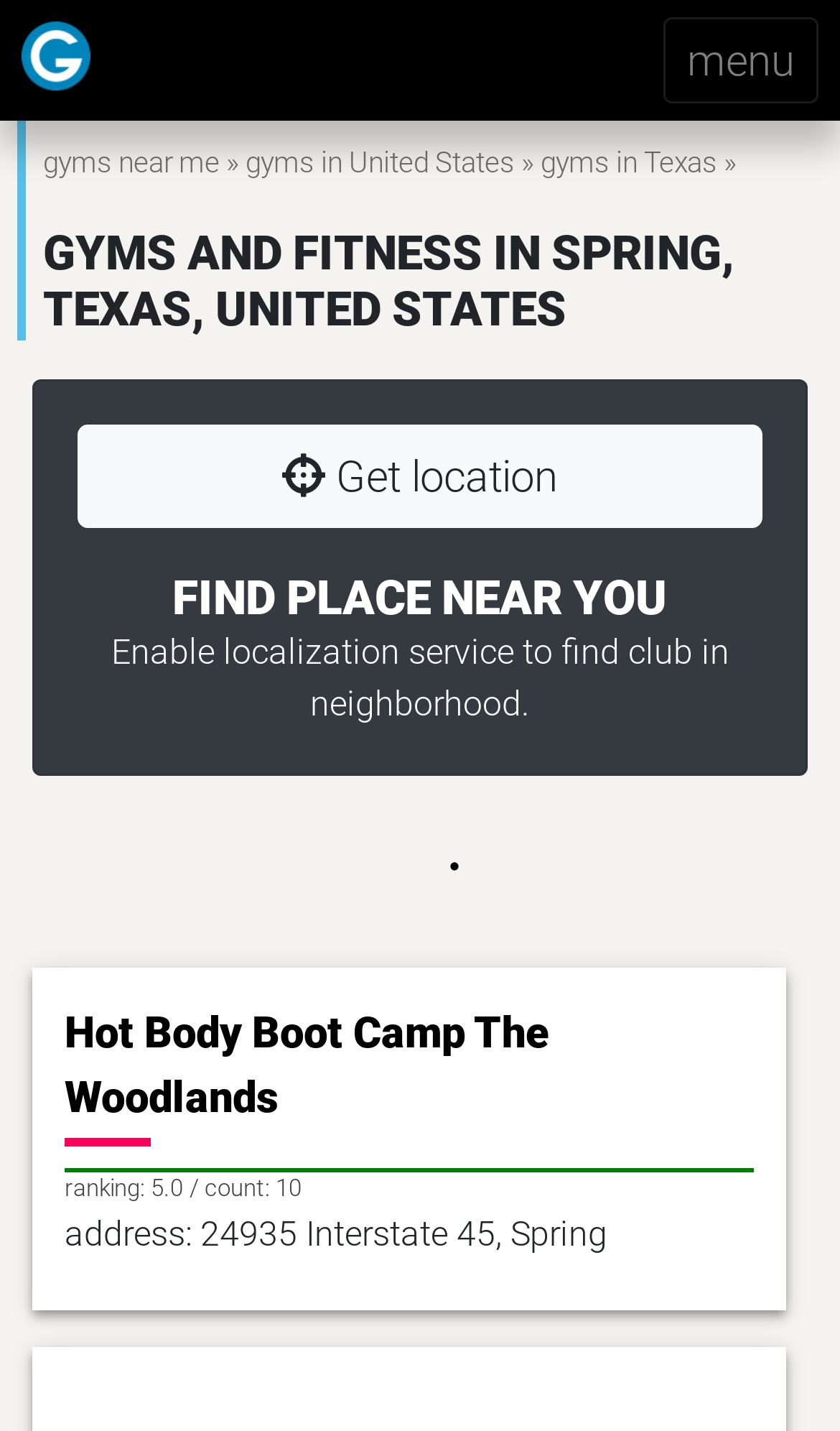Can you specify the bounding box coordinates of the area that needs to be clicked to fulfill the following instruction: "View Hot Body Boot Camp The Woodlands"?

[0.077, 0.603, 0.897, 0.705]